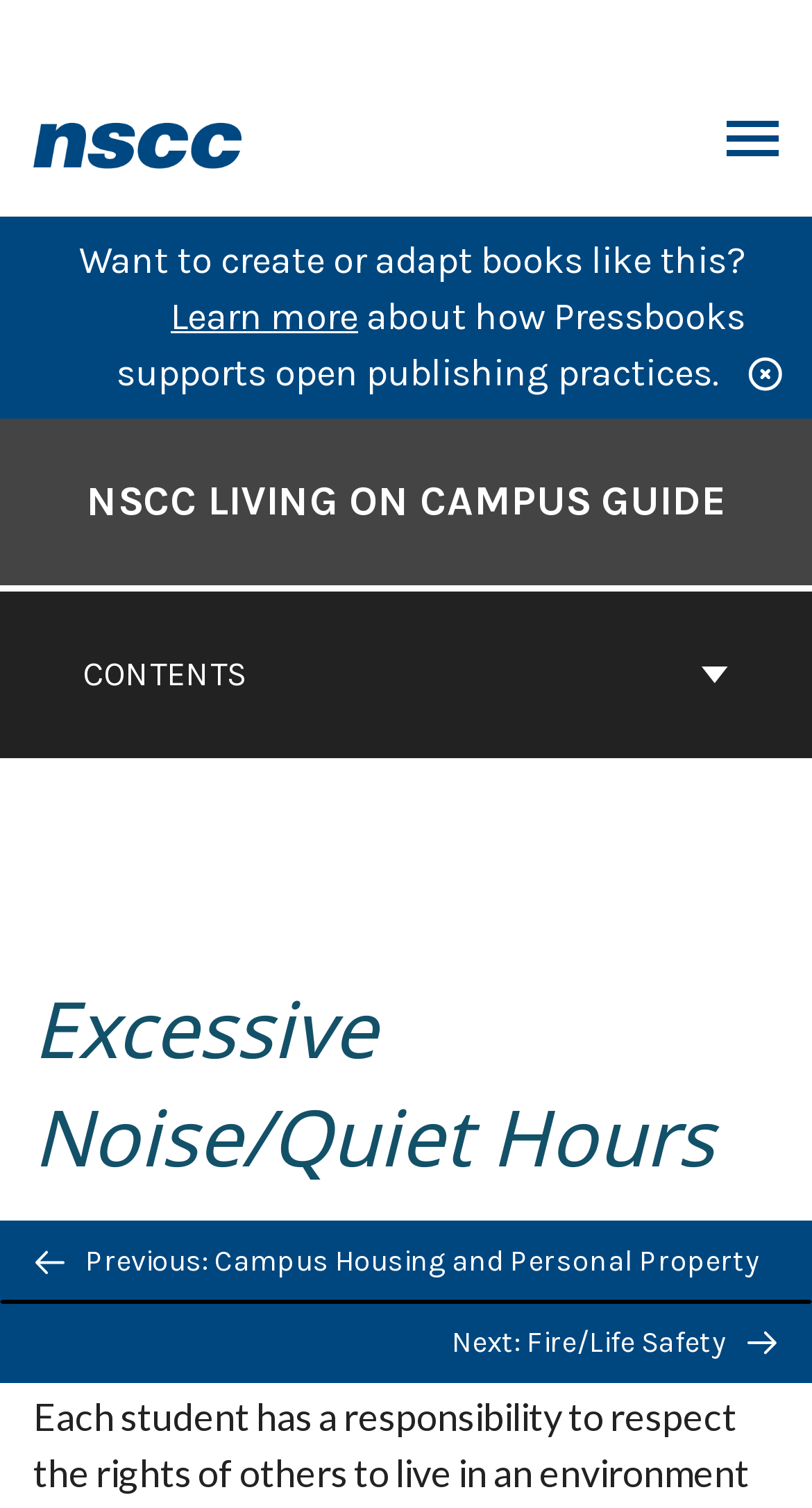How can you navigate to the previous page?
Please interpret the details in the image and answer the question thoroughly.

The navigation to the previous page can be done by clicking the link 'Previous: Campus Housing and Personal Property' which is located in the 'Previous/next navigation' section.